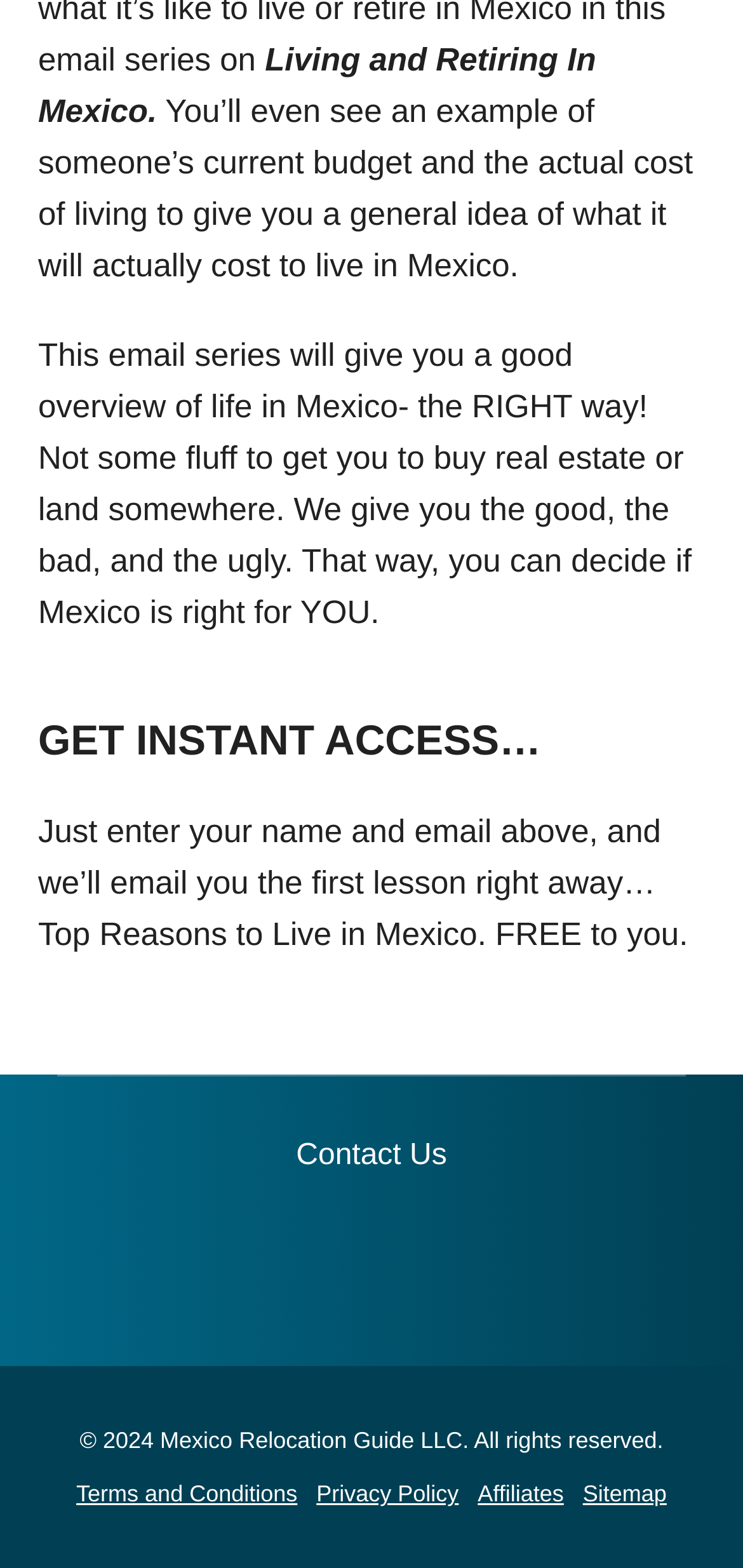From the element description Contact Us, predict the bounding box coordinates of the UI element. The coordinates must be specified in the format (top-left x, top-left y, bottom-right x, bottom-right y) and should be within the 0 to 1 range.

[0.399, 0.727, 0.601, 0.747]